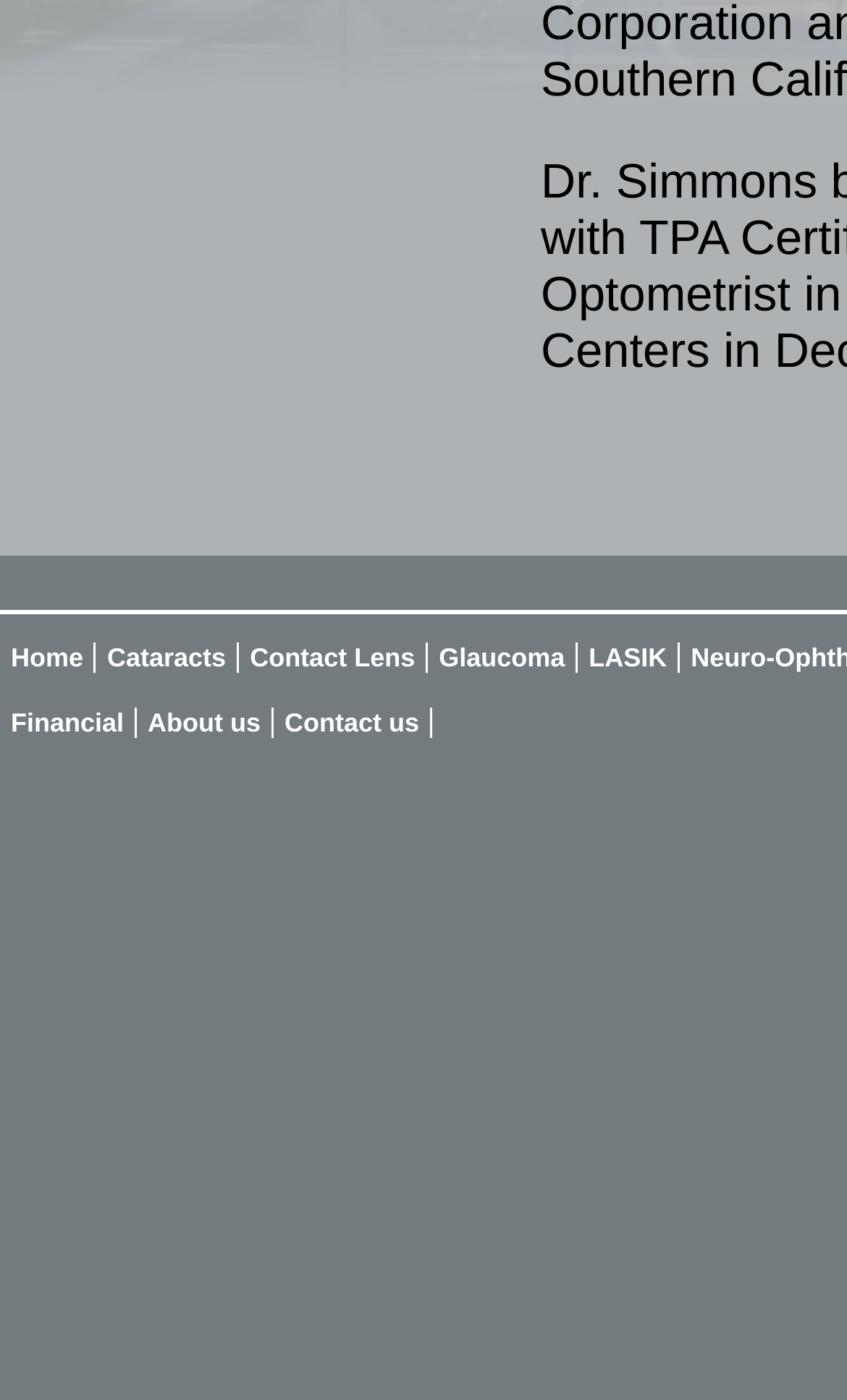Please identify the bounding box coordinates of the element's region that needs to be clicked to fulfill the following instruction: "learn about cataracts". The bounding box coordinates should consist of four float numbers between 0 and 1, i.e., [left, top, right, bottom].

[0.114, 0.458, 0.282, 0.48]